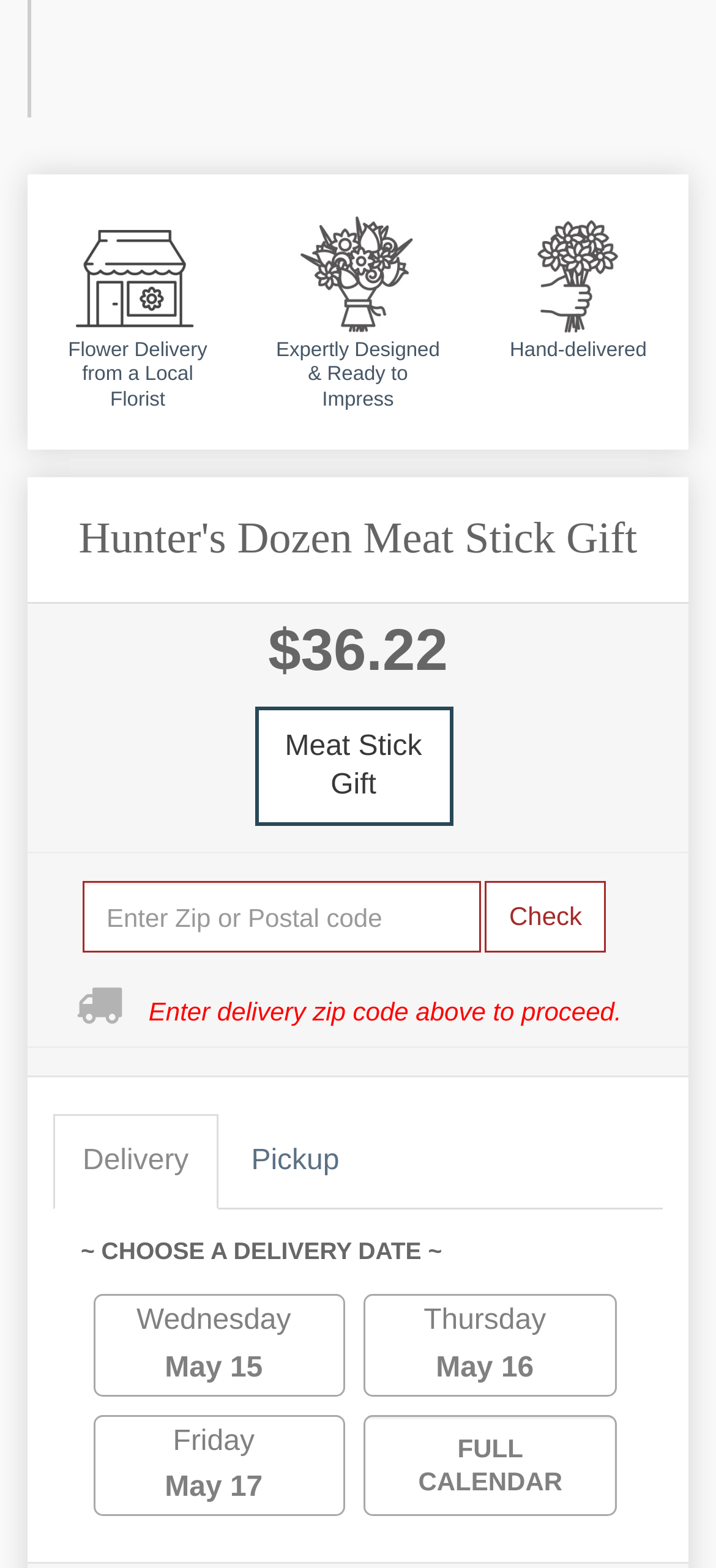Please determine the bounding box coordinates of the element to click on in order to accomplish the following task: "Choose pickup option". Ensure the coordinates are four float numbers ranging from 0 to 1, i.e., [left, top, right, bottom].

[0.31, 0.842, 0.515, 0.903]